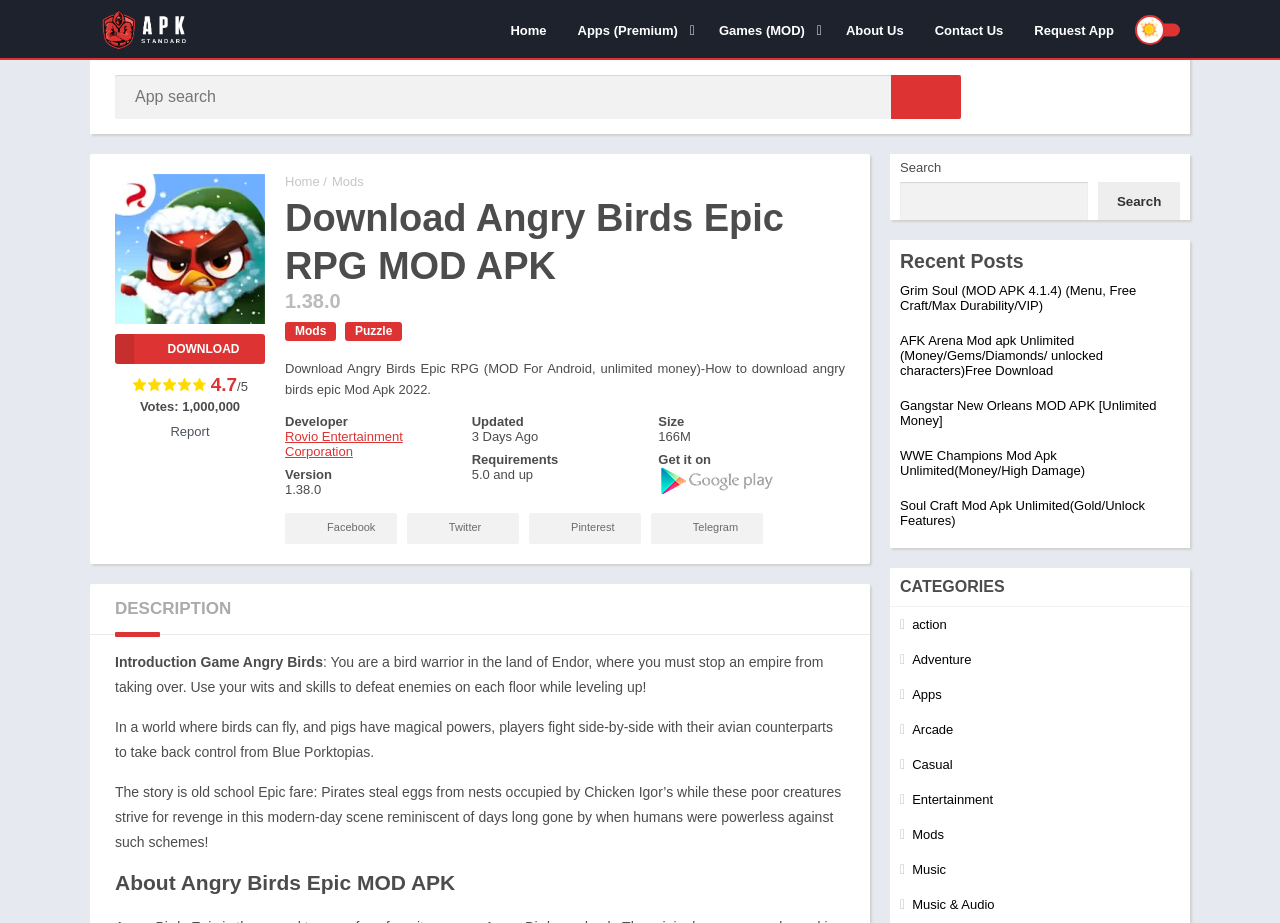What is the rating of the game?
Please look at the screenshot and answer using one word or phrase.

4.7/5